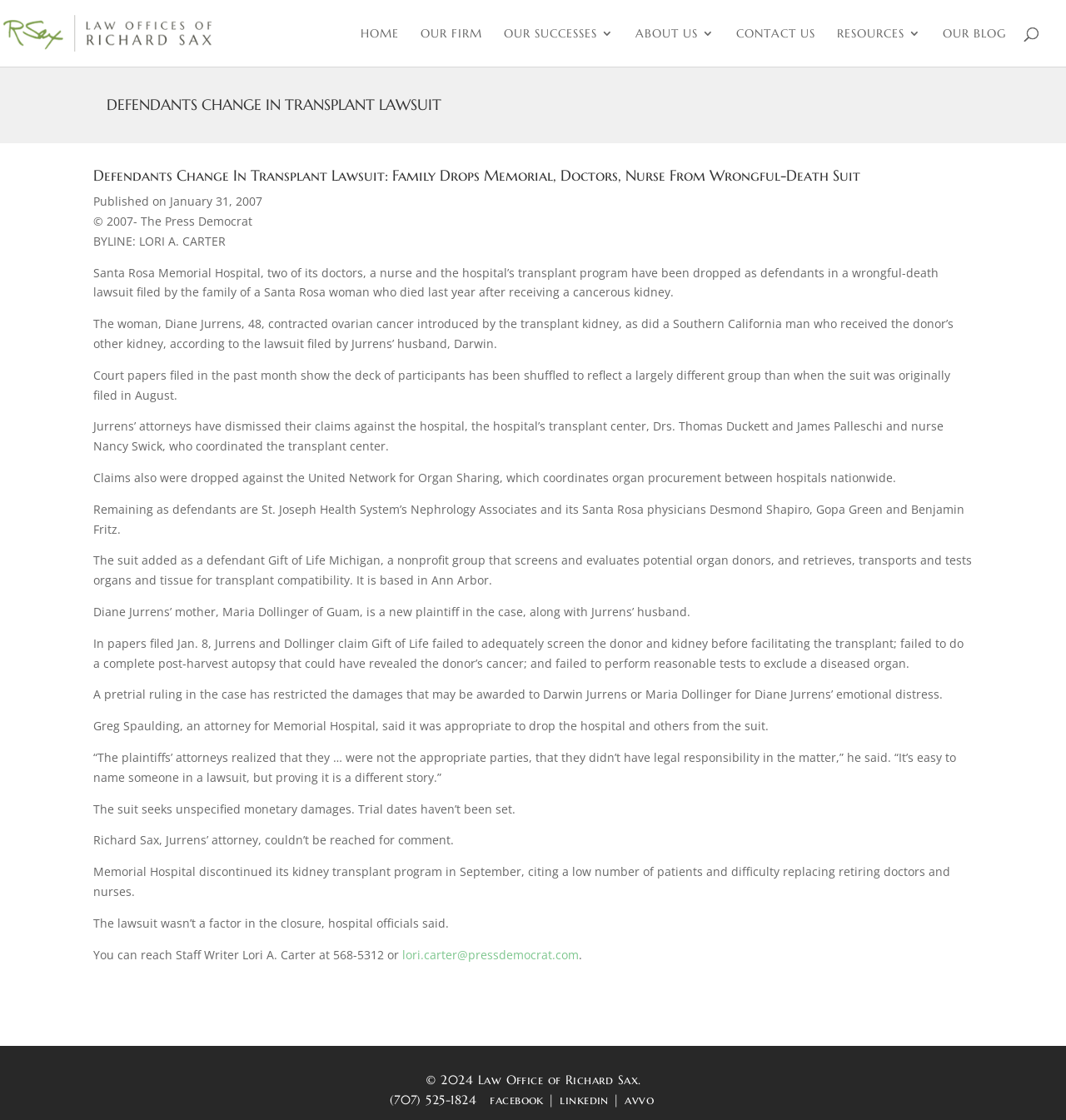Determine the bounding box coordinates of the clickable element to achieve the following action: 'email the writer'. Provide the coordinates as four float values between 0 and 1, formatted as [left, top, right, bottom].

[0.377, 0.845, 0.543, 0.859]